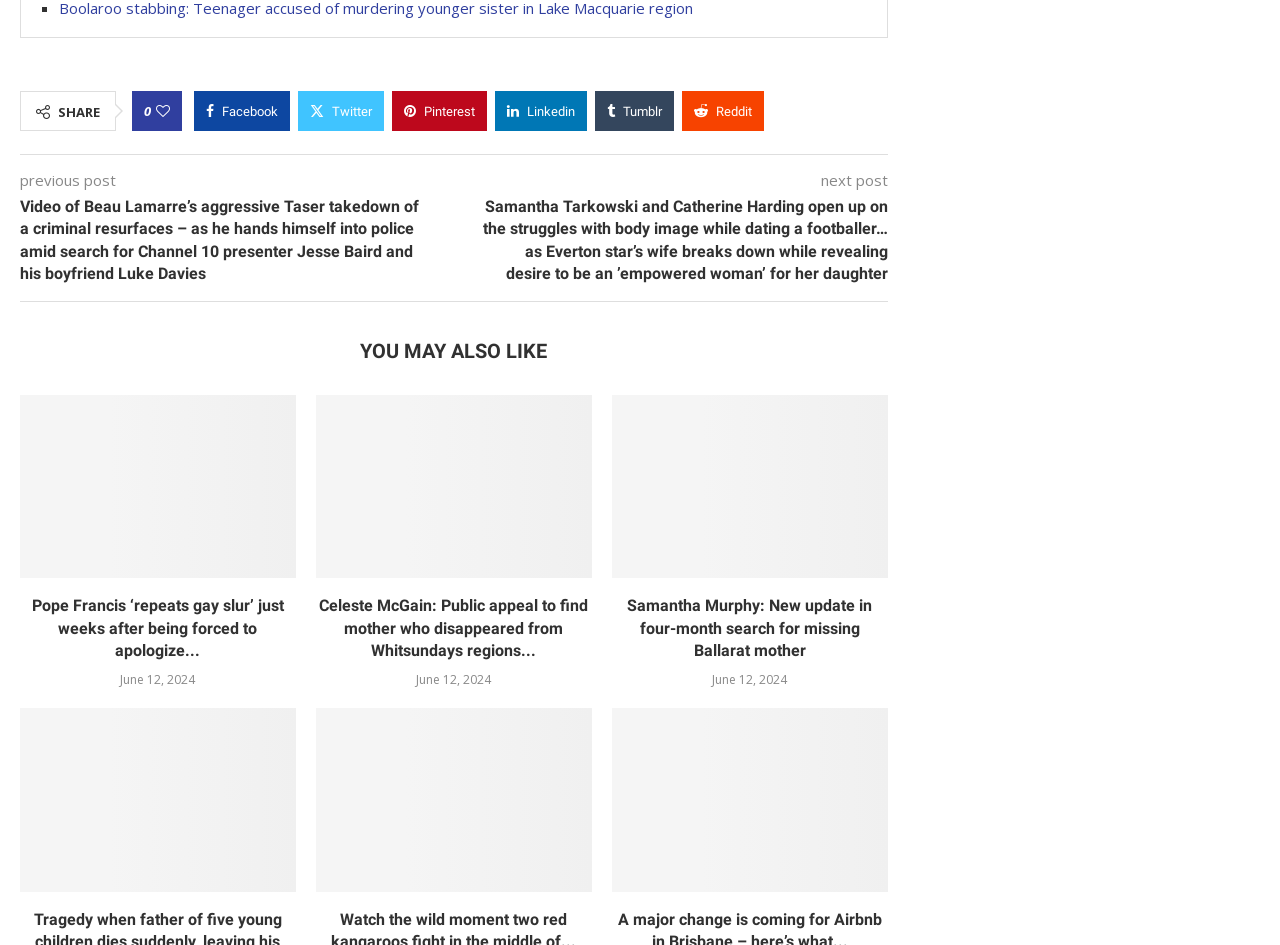Based on the element description: "Linkedin", identify the UI element and provide its bounding box coordinates. Use four float numbers between 0 and 1, [left, top, right, bottom].

[0.387, 0.096, 0.459, 0.139]